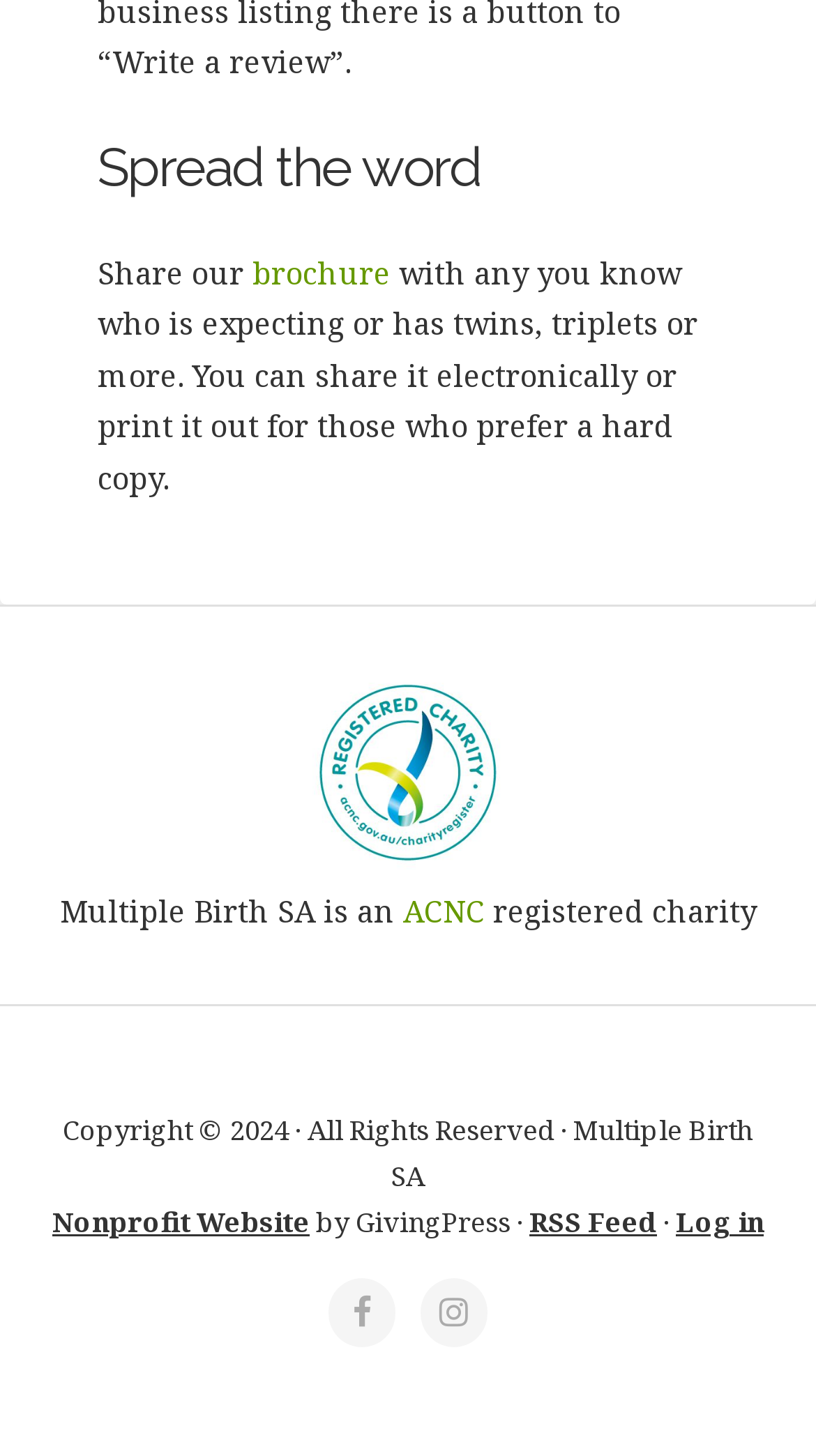What is the purpose of the brochure?
Please look at the screenshot and answer in one word or a short phrase.

for those who prefer a hard copy